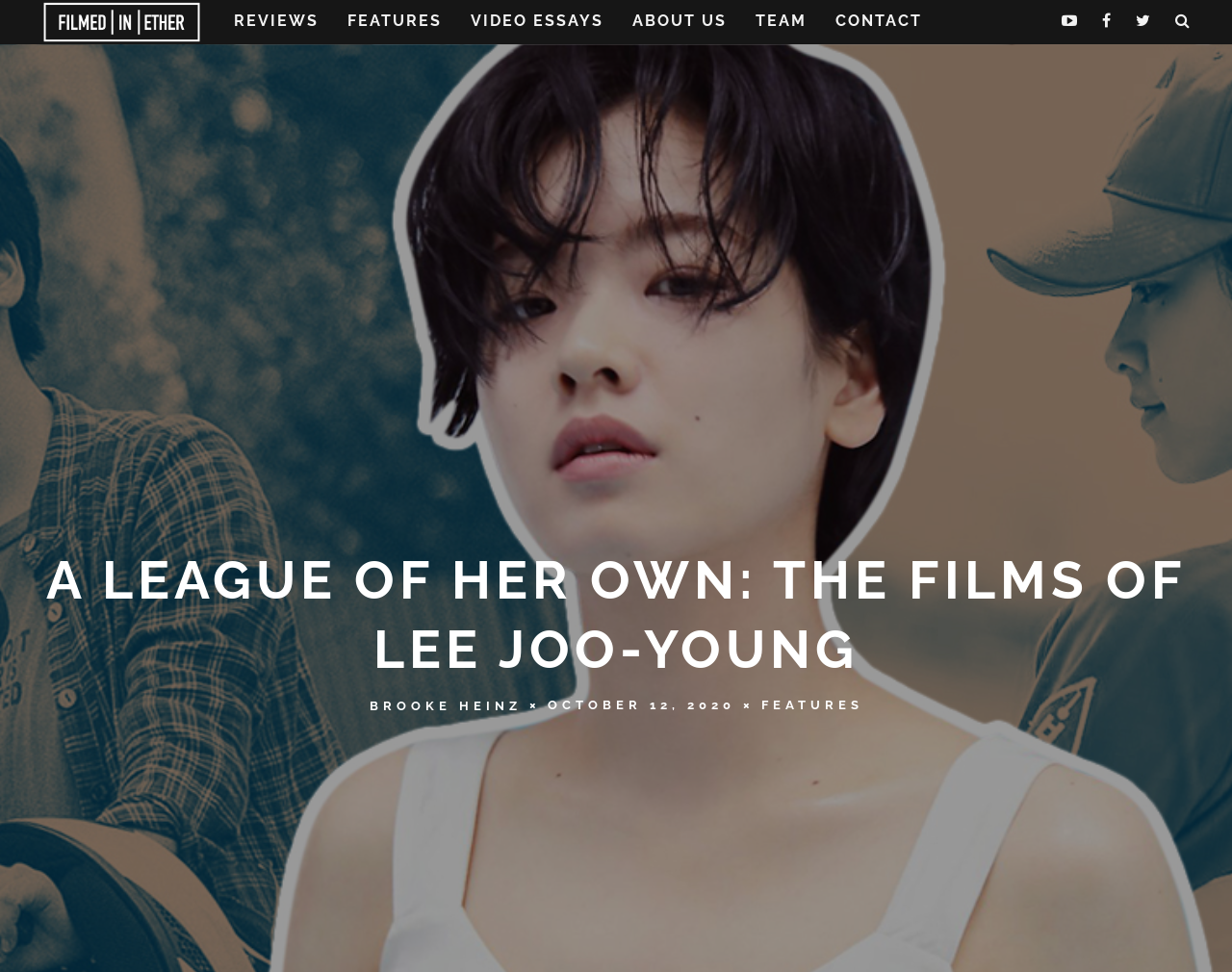Find the bounding box coordinates of the clickable region needed to perform the following instruction: "read Brooke Heinz's article". The coordinates should be provided as four float numbers between 0 and 1, i.e., [left, top, right, bottom].

[0.3, 0.718, 0.423, 0.733]